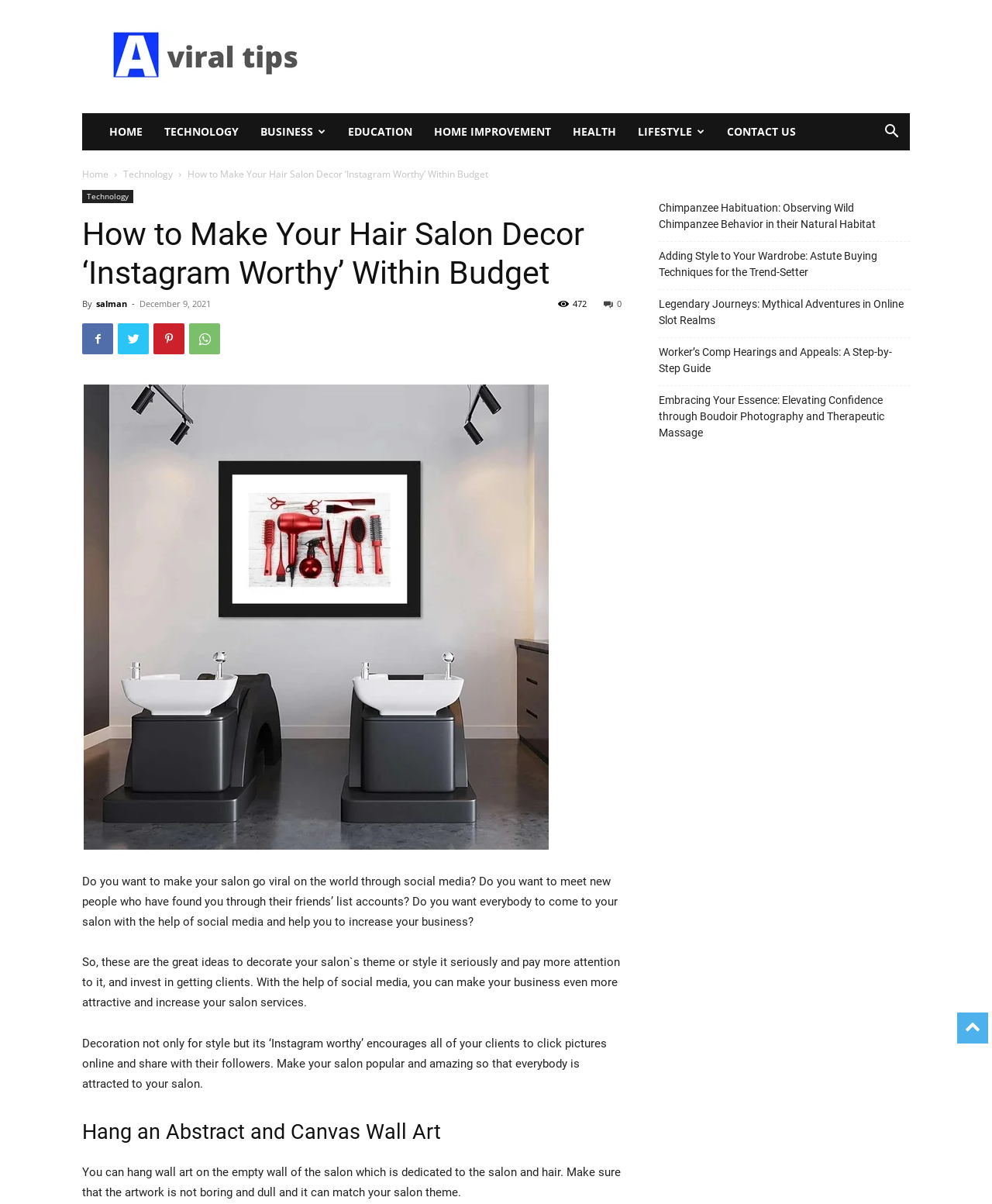Using the information in the image, could you please answer the following question in detail:
What is the date of the article?

The date of the article can be found in the header section of the webpage, where it says the date in the format 'Month Day, Year', which is 'December 9, 2021'.